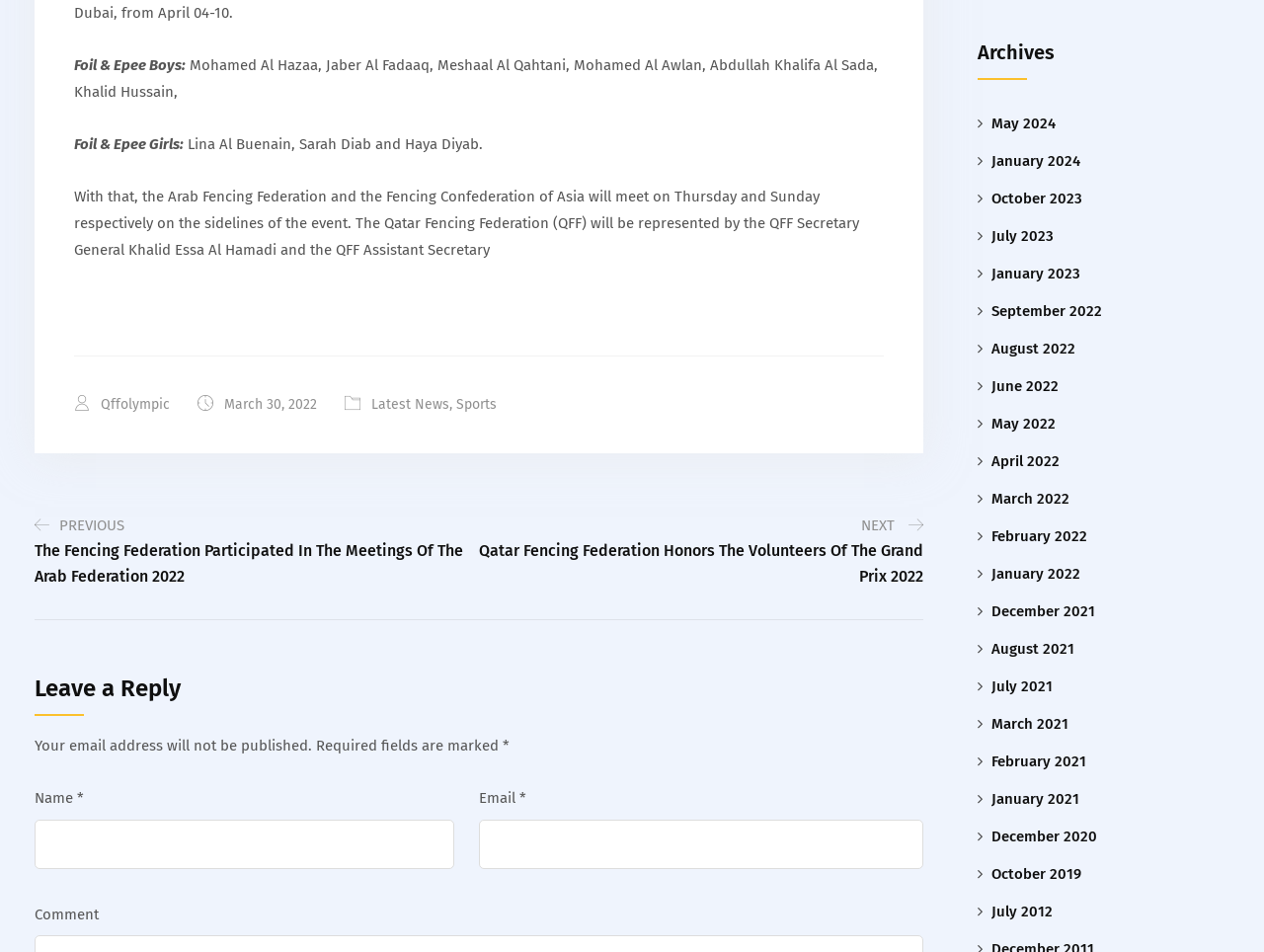What are the names of the girls mentioned in the article?
Based on the screenshot, provide your answer in one word or phrase.

Lina Al Buenain, Sarah Diab and Haya Diyab